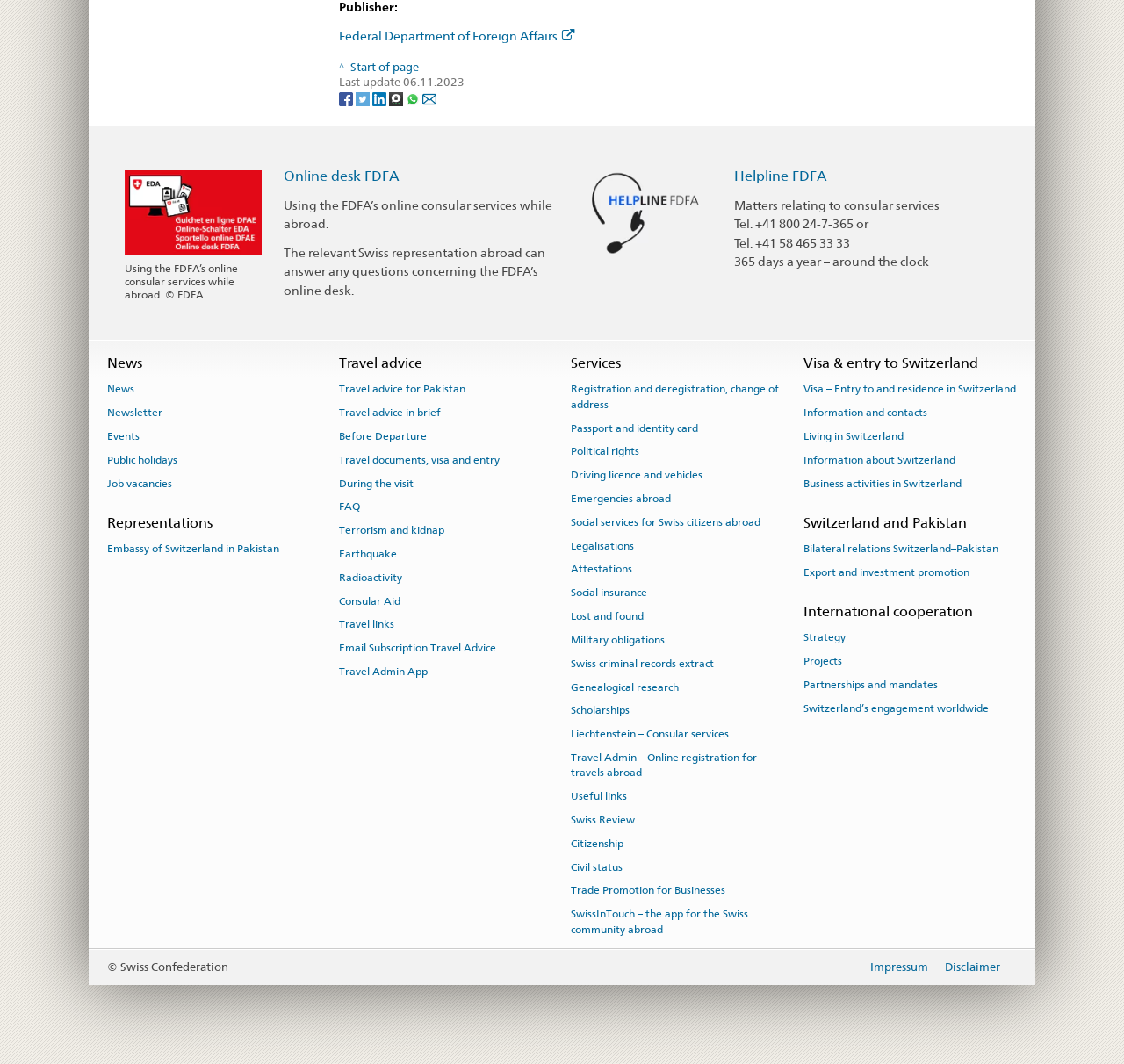Observe the image and answer the following question in detail: What is the topic of the article on the left side?

The question asks for the topic of the article on the left side, which can be found in the section with the heading 'Online desk FDFA'. The article is located on the left side of the webpage, and the heading 'Online desk FDFA' is located at the top of the article, indicating that this is the topic of the article.